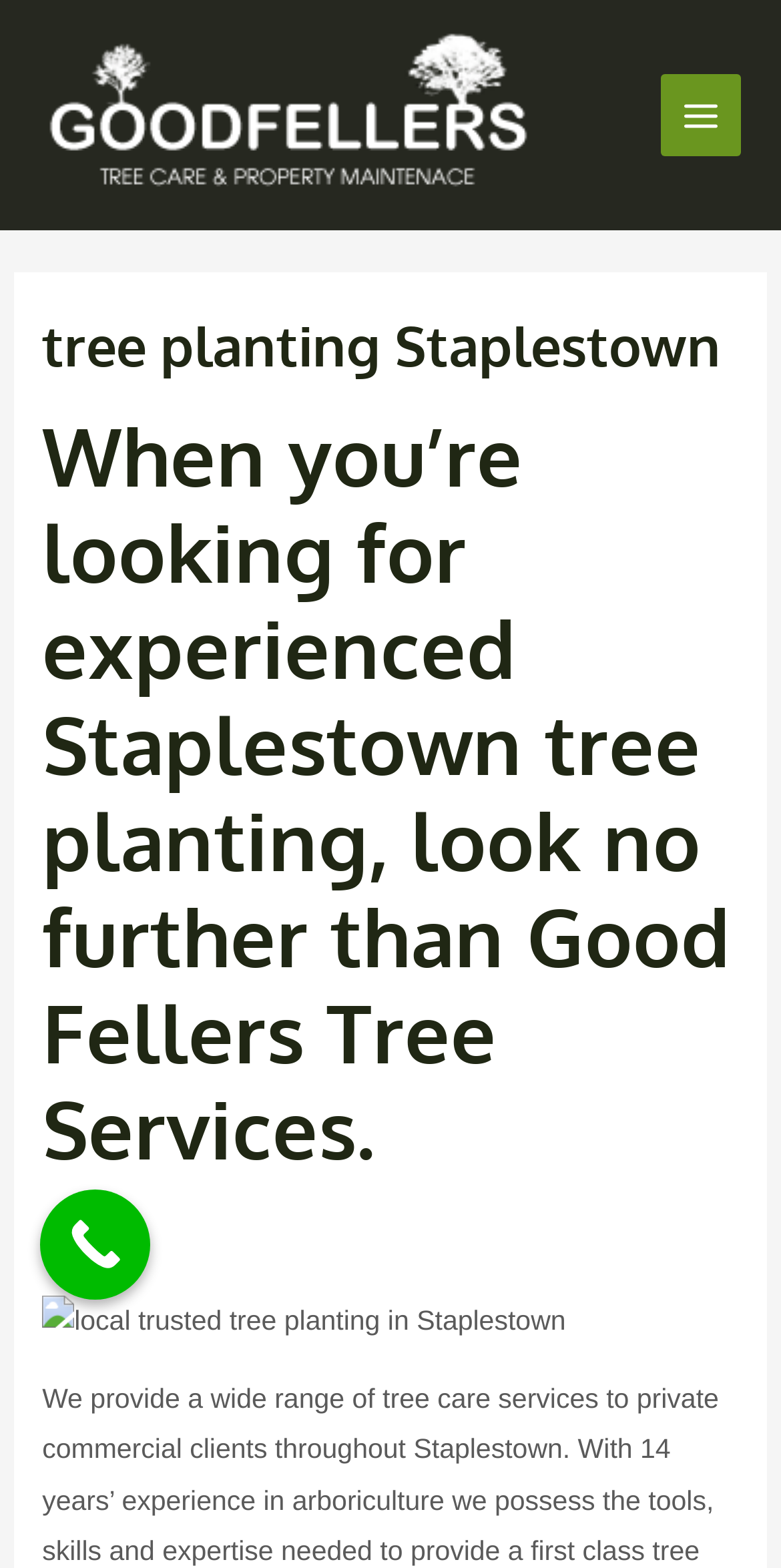What is the position of the 'Main Menu' button?
Make sure to answer the question with a detailed and comprehensive explanation.

I determined this answer by examining the bounding box coordinates of the button with the text 'Main Menu', which has a y1 value of 0.048, indicating that it is located near the top of the webpage, and an x2 value of 0.949, indicating that it is positioned near the right edge of the webpage.